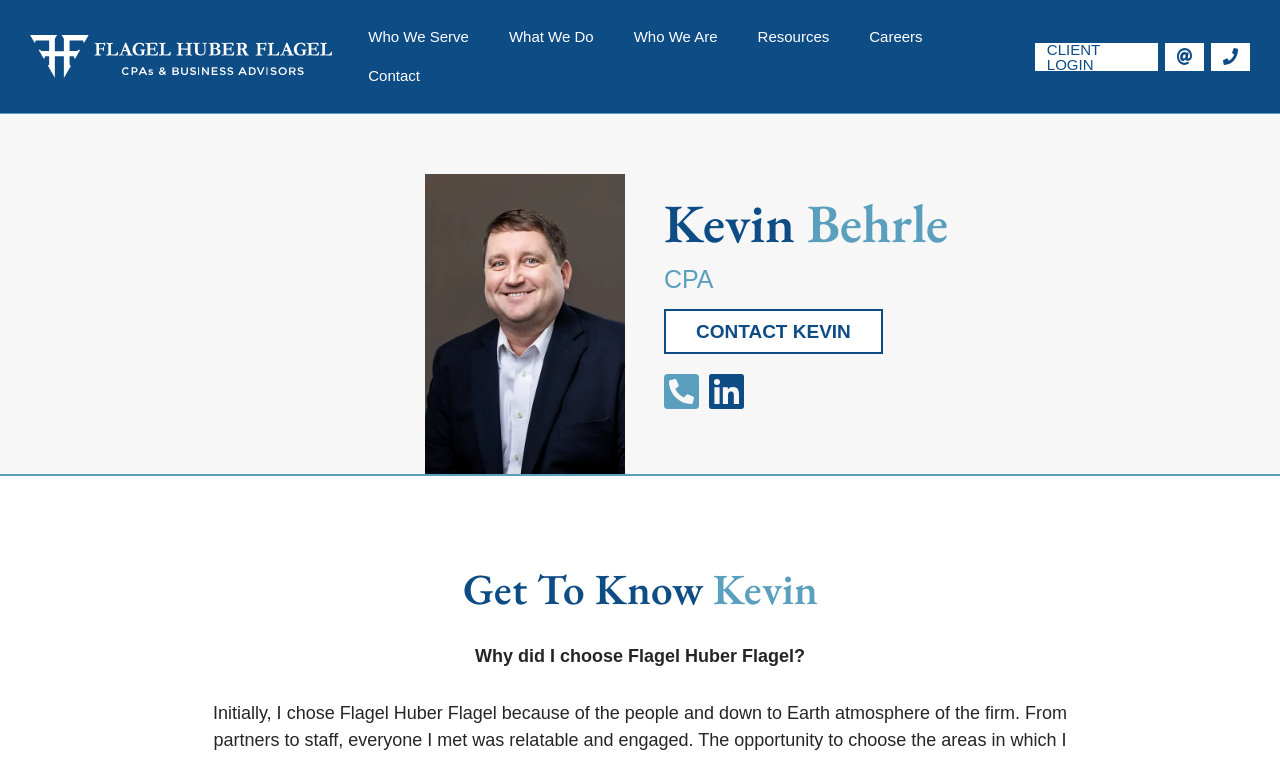What is the purpose of the 'CLIENT LOGIN' link? Examine the screenshot and reply using just one word or a brief phrase.

To log in for clients